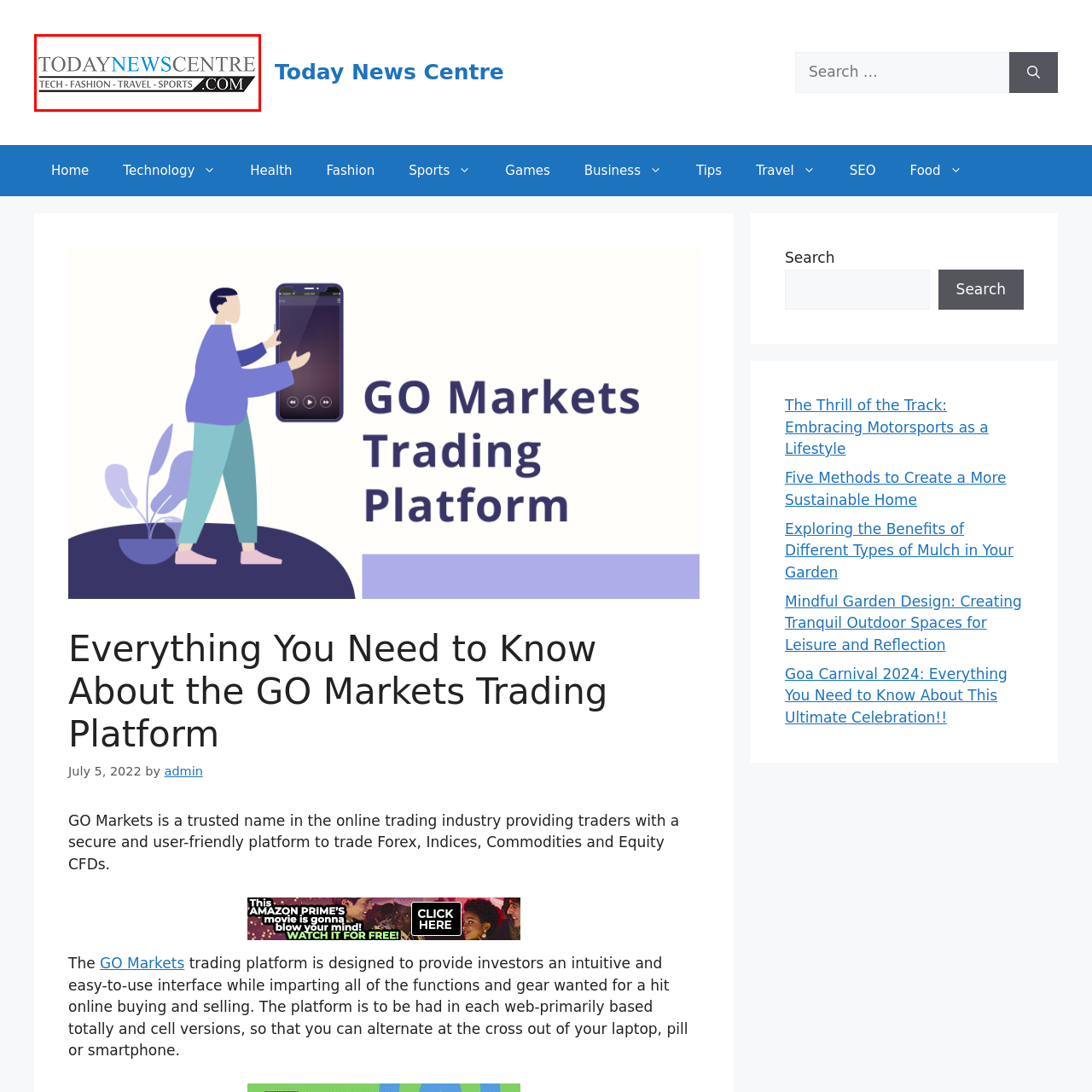What color is the word 'News' in?
Direct your attention to the image bordered by the red bounding box and answer the question in detail, referencing the image.

The word 'News' in the logo is emphasized in blue, which is a prominent feature of the modern and sleek design of the logo.